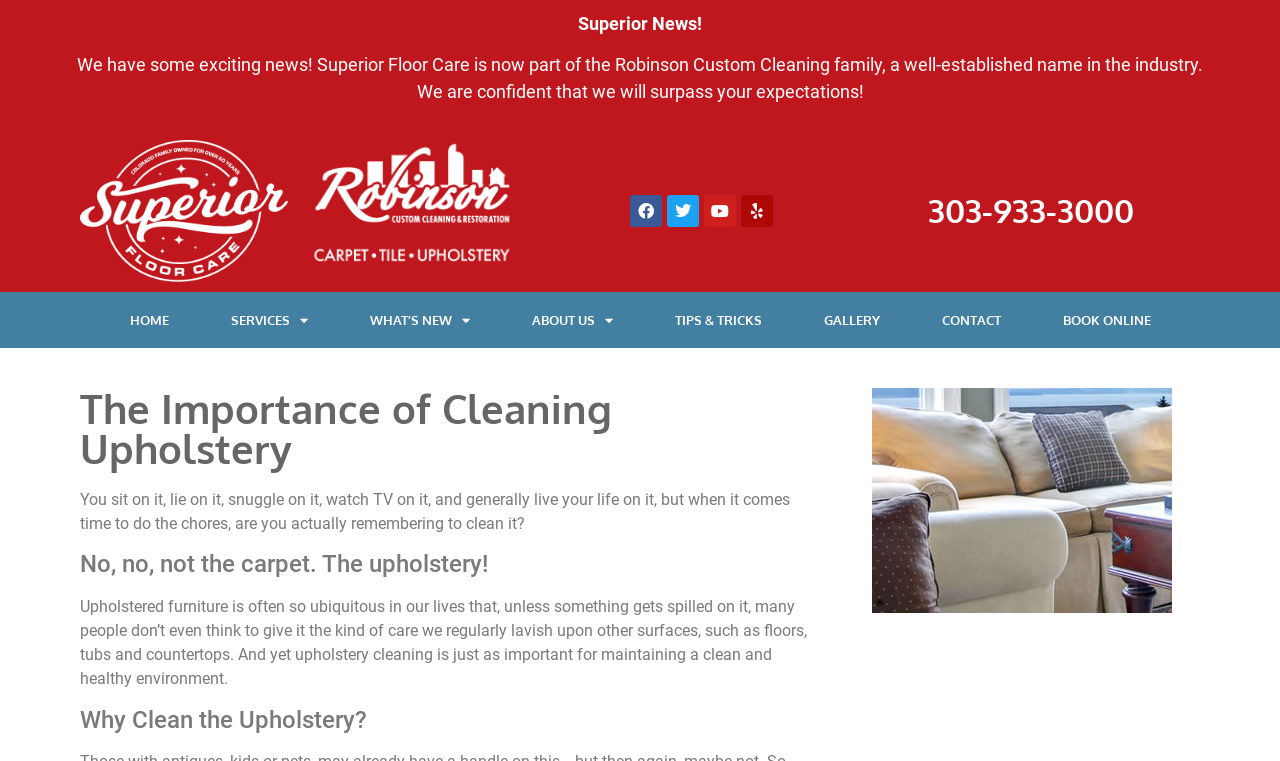Please use the details from the image to answer the following question comprehensively:
What is the main purpose of the company?

The main purpose of the company is obtained from the root element and the link elements, which suggest that the company provides upholstery cleaning services in Denver, CO and the Front Range.